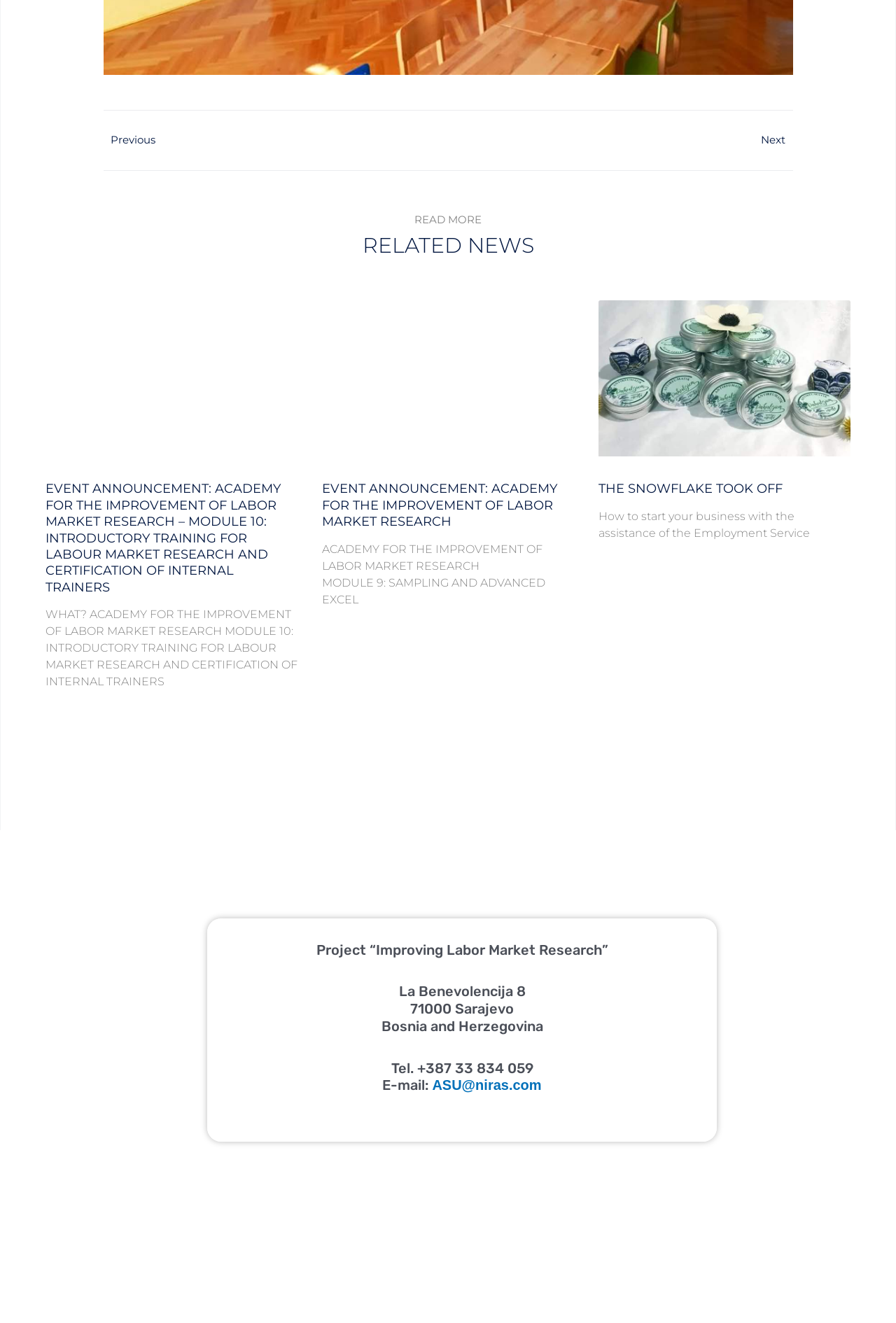Please specify the bounding box coordinates of the clickable section necessary to execute the following command: "Go to 'NEXT' page".

[0.5, 0.099, 0.884, 0.113]